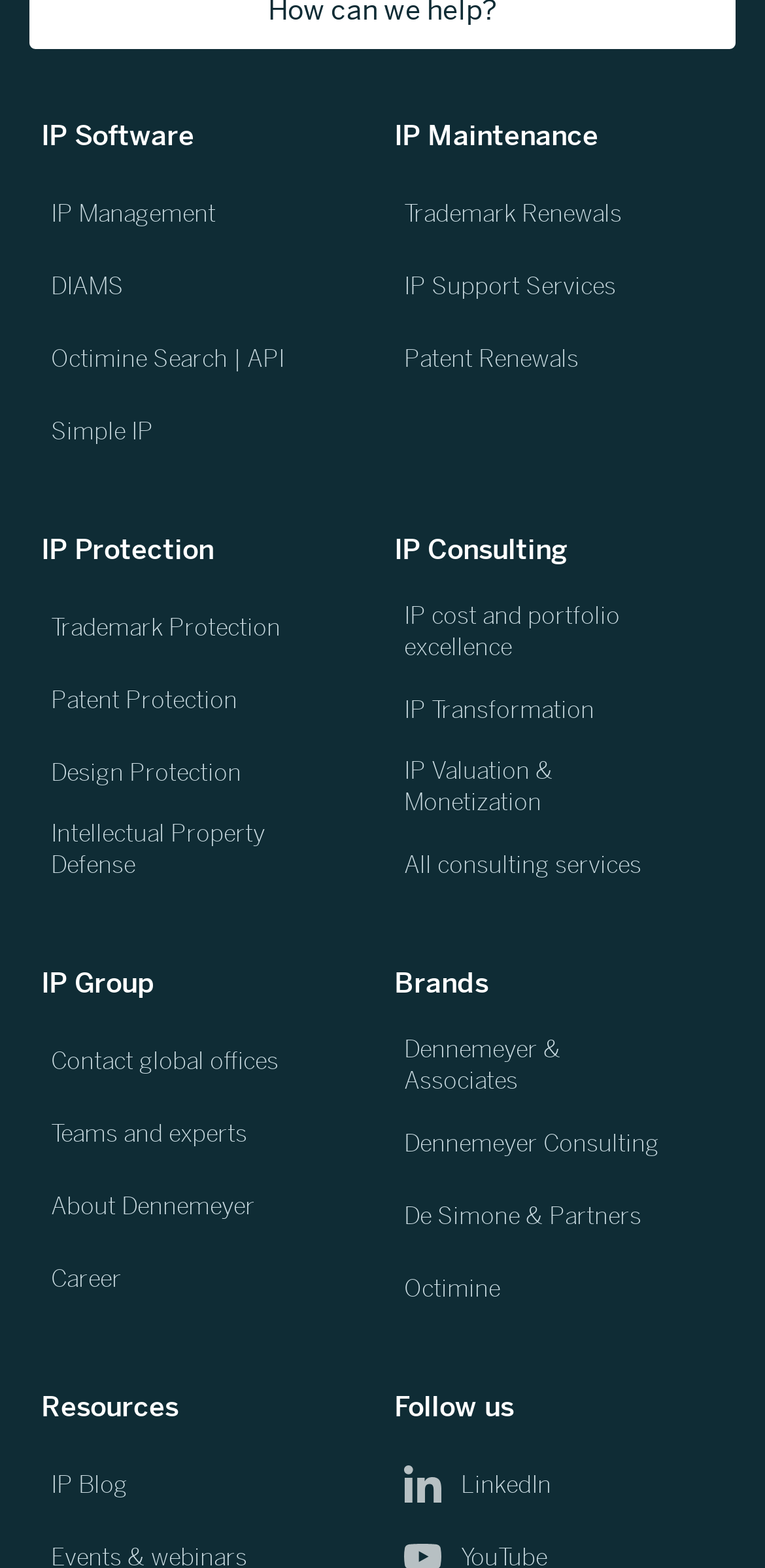Please determine the bounding box coordinates of the element's region to click in order to carry out the following instruction: "Learn about Trademark Renewals". The coordinates should be four float numbers between 0 and 1, i.e., [left, top, right, bottom].

[0.528, 0.113, 0.9, 0.159]